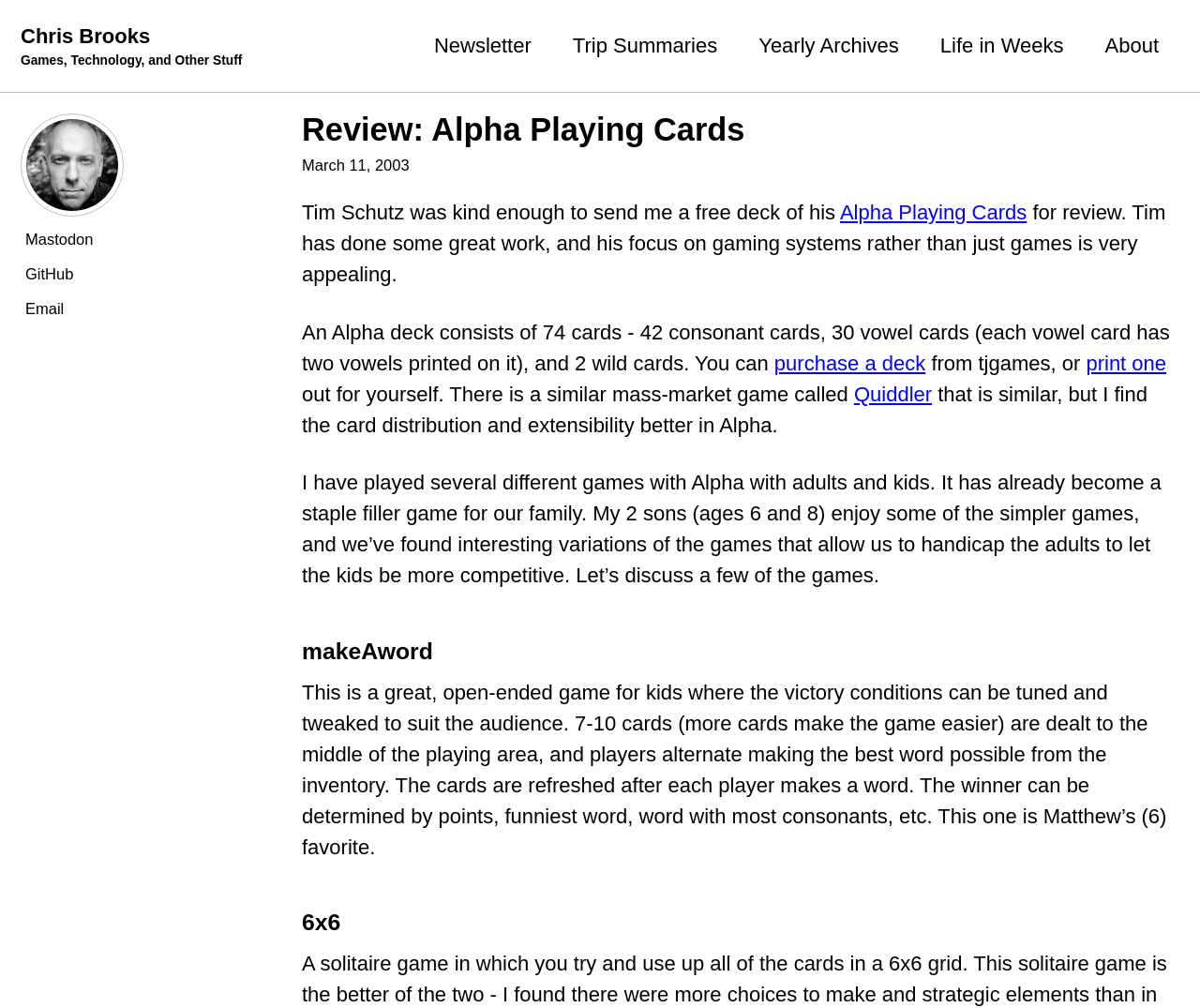Mark the bounding box of the element that matches the following description: "print one".

[0.905, 0.349, 0.972, 0.372]